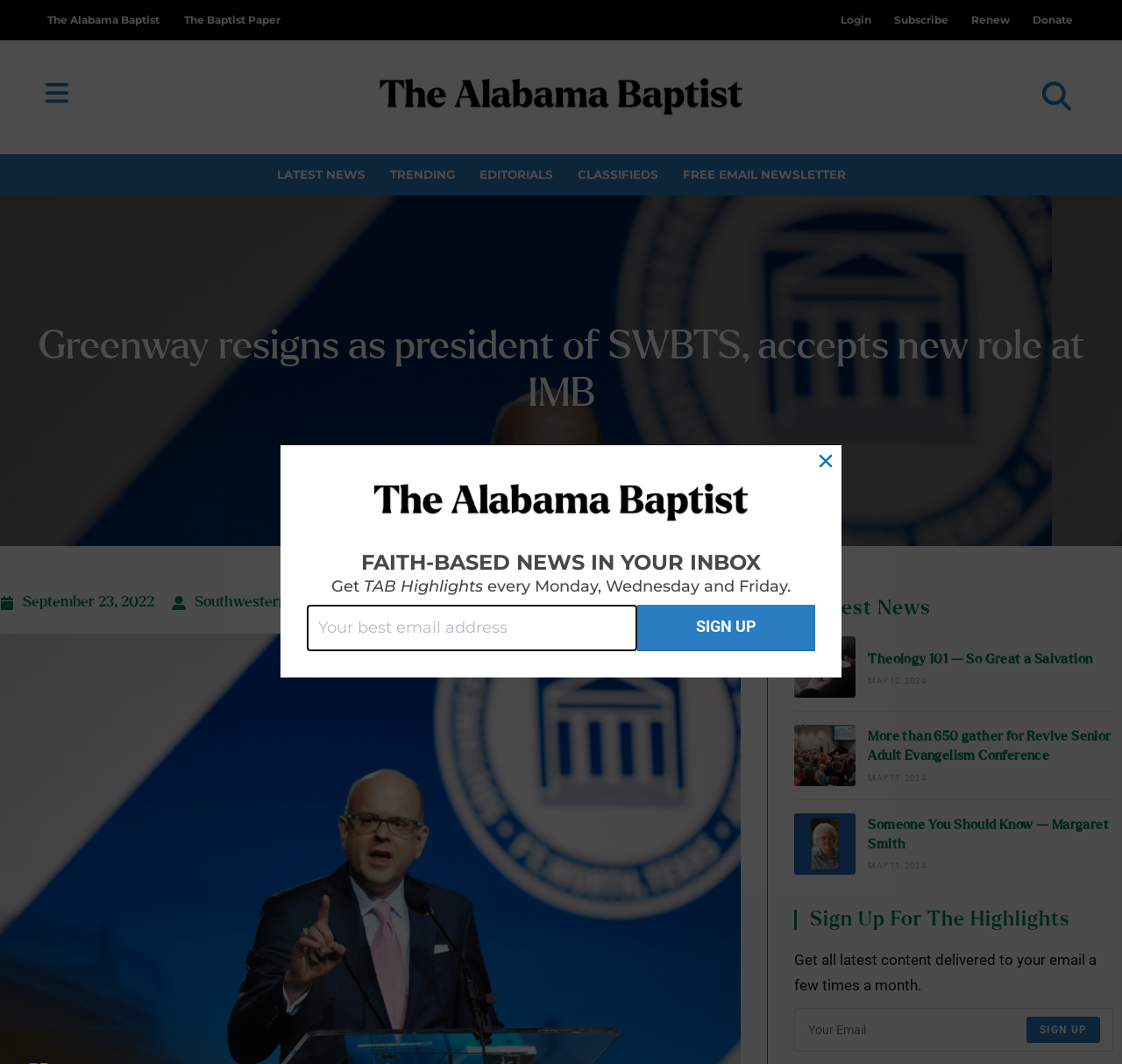Please answer the following question using a single word or phrase: 
What is the purpose of the dialog box?

To sign up for newsletter